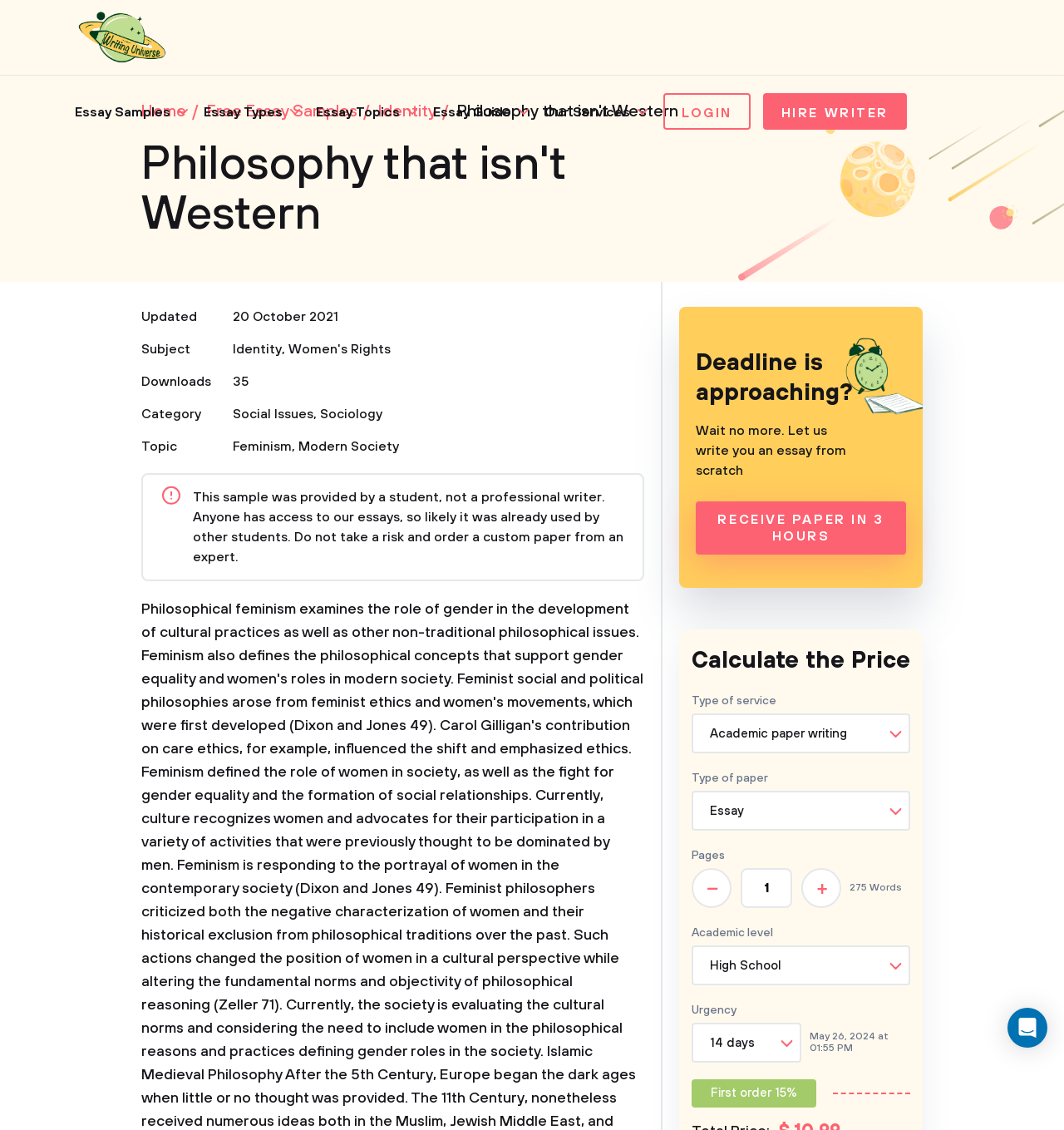Could you determine the bounding box coordinates of the clickable element to complete the instruction: "Contact the item owner"? Provide the coordinates as four float numbers between 0 and 1, i.e., [left, top, right, bottom].

None